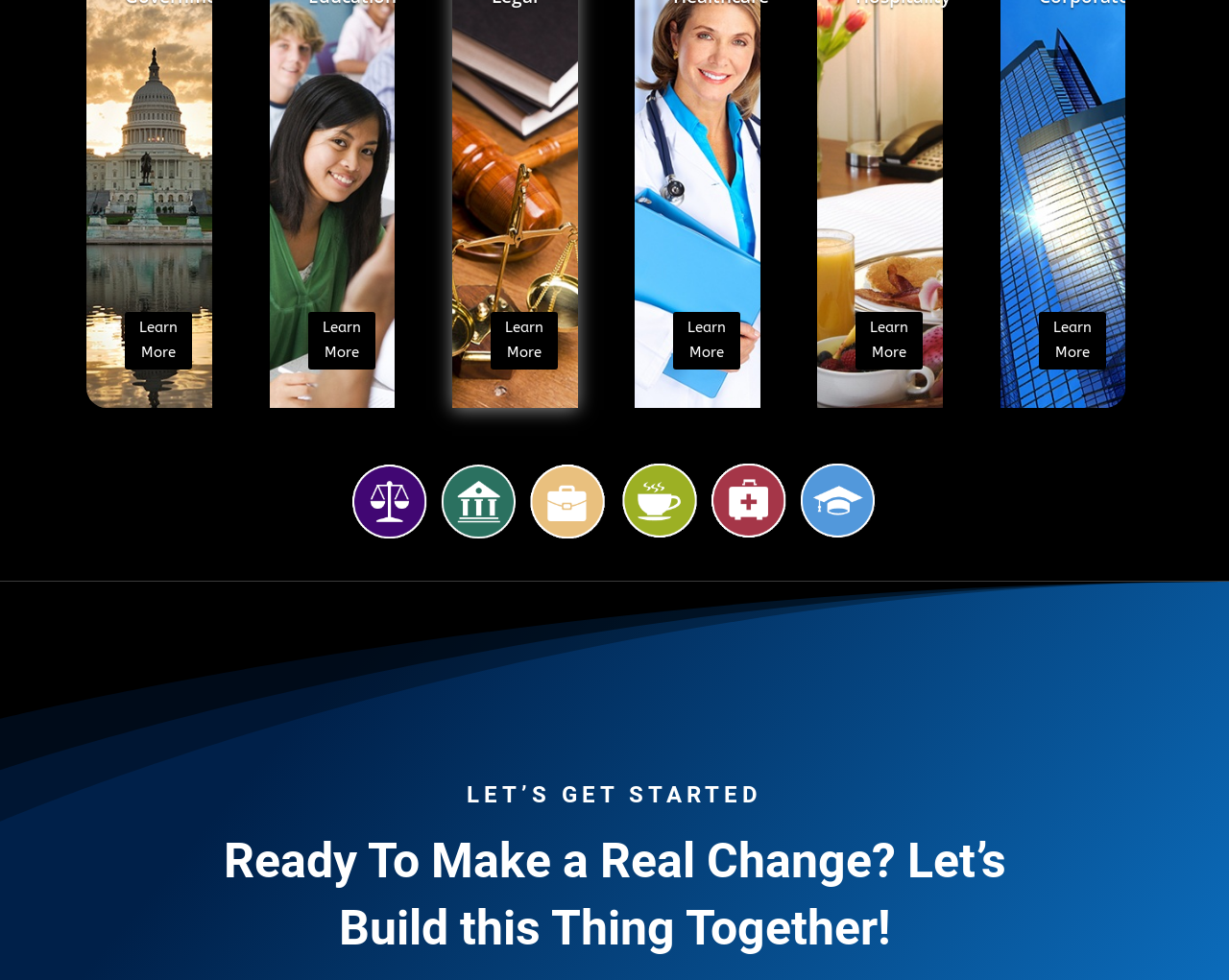Use a single word or phrase to answer the question: How many 'Learn More' links are on the webpage?

5